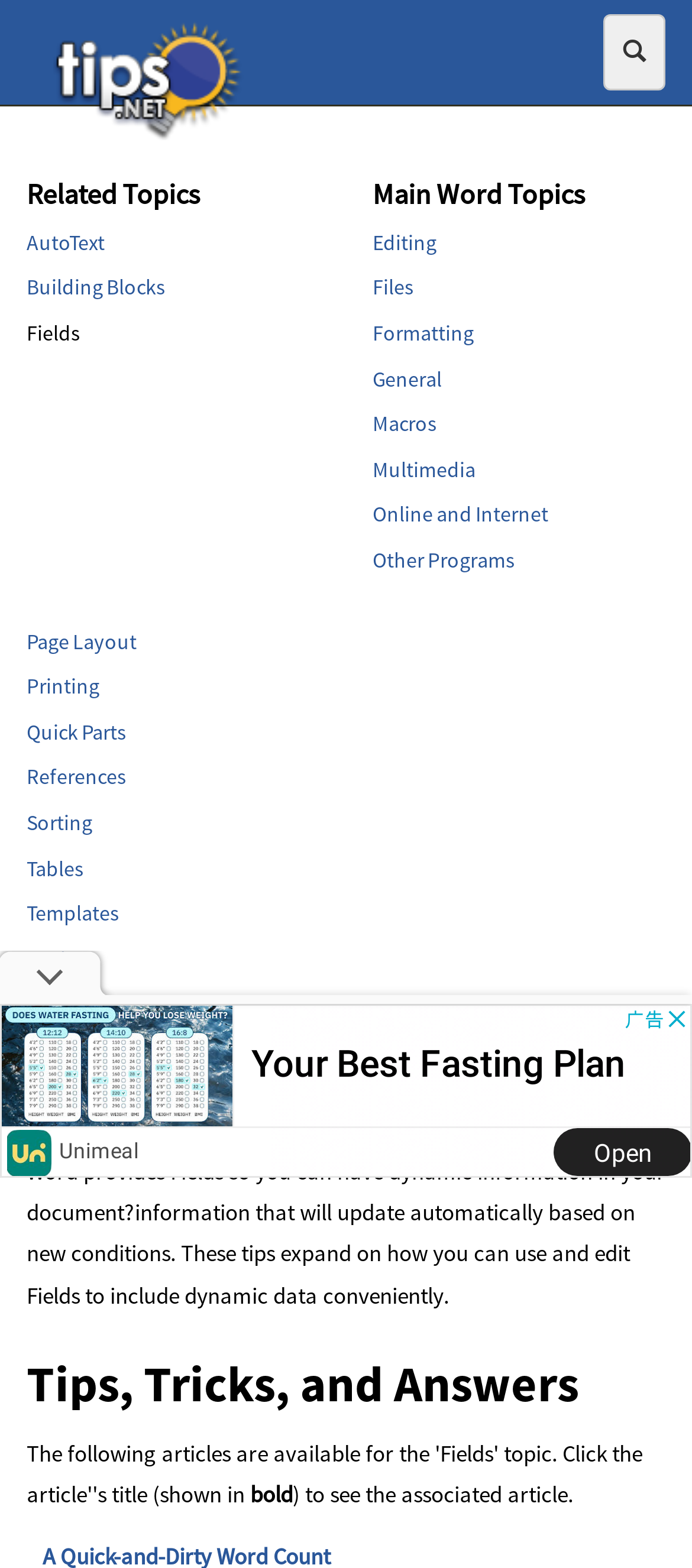Can you pinpoint the bounding box coordinates for the clickable element required for this instruction: "Explore Templates"? The coordinates should be four float numbers between 0 and 1, i.e., [left, top, right, bottom].

[0.038, 0.574, 0.172, 0.591]